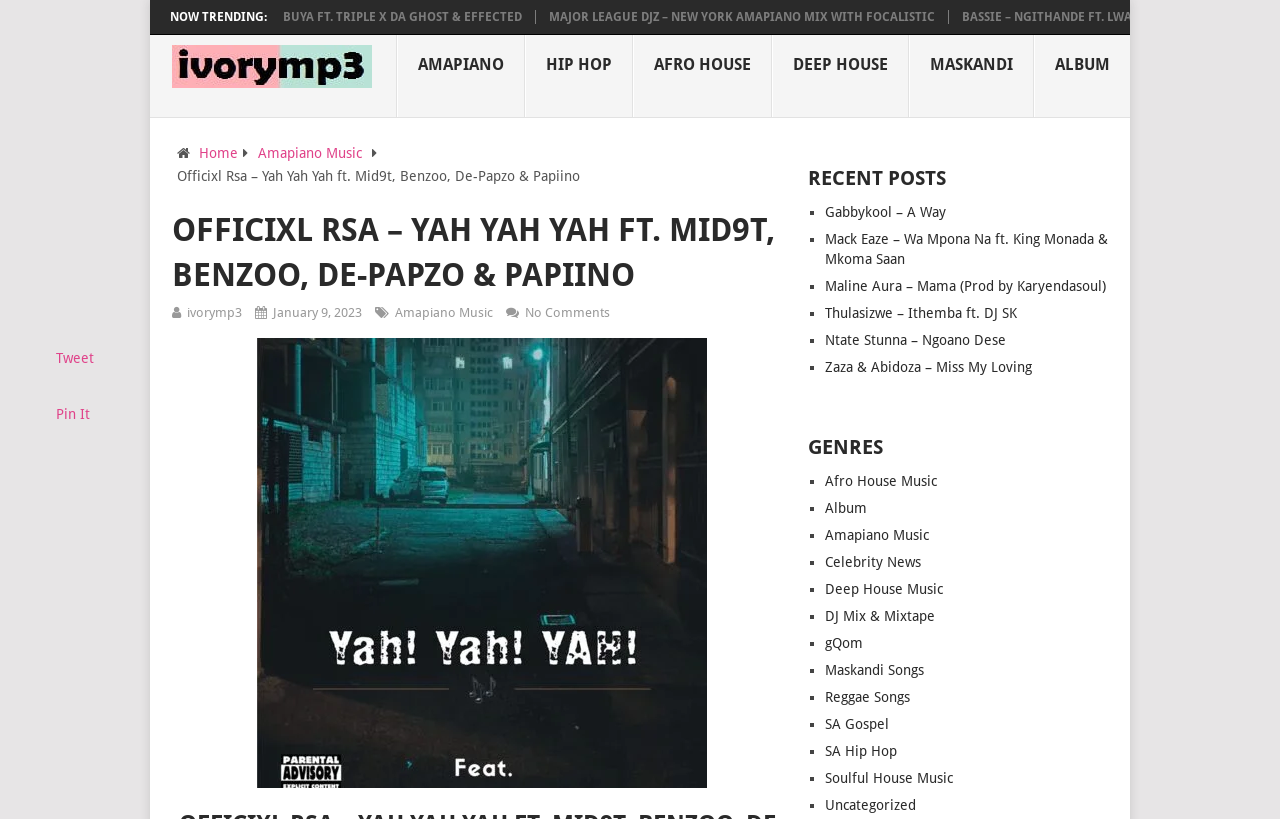Please find the bounding box for the UI element described by: "Soulful House Music".

[0.645, 0.94, 0.745, 0.96]